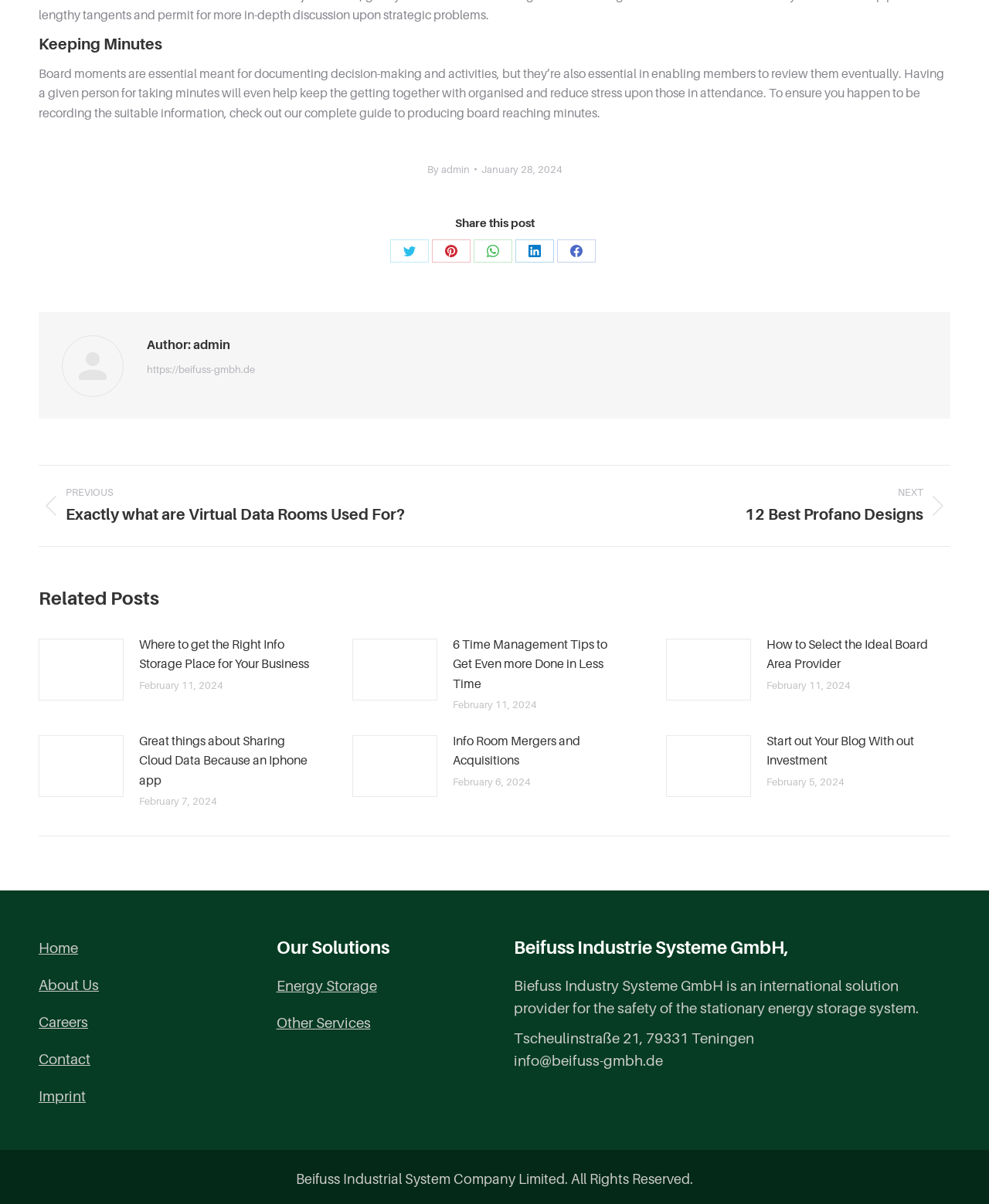Extract the bounding box coordinates for the described element: "January 28, 2024". The coordinates should be represented as four float numbers between 0 and 1: [left, top, right, bottom].

[0.486, 0.134, 0.568, 0.146]